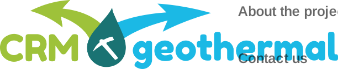Thoroughly describe the content and context of the image.

The image features the logo for a project titled "CRM-geothermal," which is visually represented with bold, colorful text and graphic elements. The design incorporates green and blue arrows suggesting movement and sustainability, likely symbolizing the connection to geothermal energy. A water droplet icon is central to the logo, alongside a pickaxe, which may represent the exploration and extraction aspects of geothermal resources. The text is structured with "CRM" in a vibrant green, "geothermal" in a striking blue, and smaller text elements such as "About the project" and "Contact us" in gray, indicating calls to action for further engagement with the project’s details.